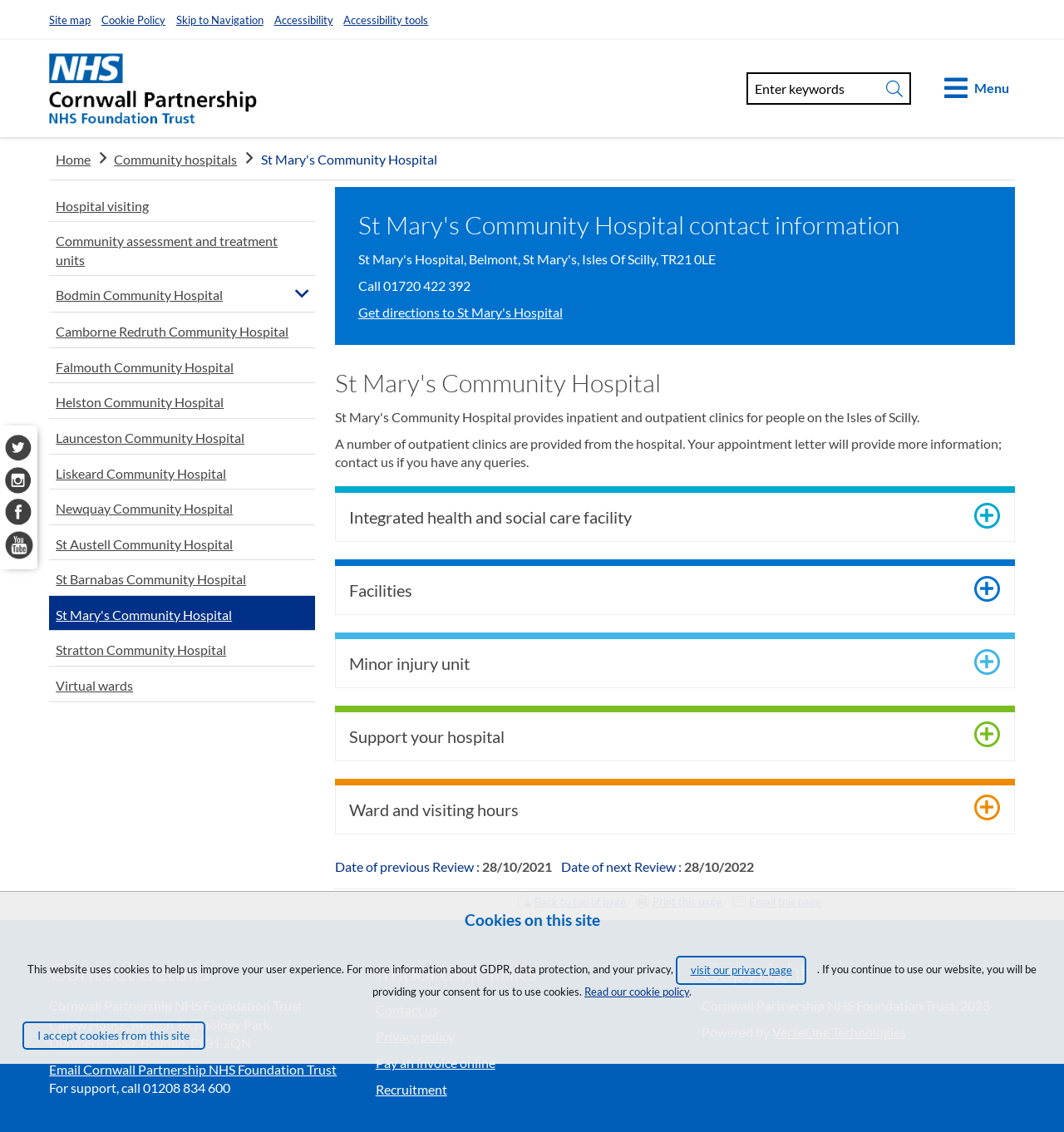Given the description Bauxite and alumina, predict the bounding box coordinates of the UI element. Ensure the coordinates are in the format (top-left x, top-left y, bottom-right x, bottom-right y) and all values are between 0 and 1.

None